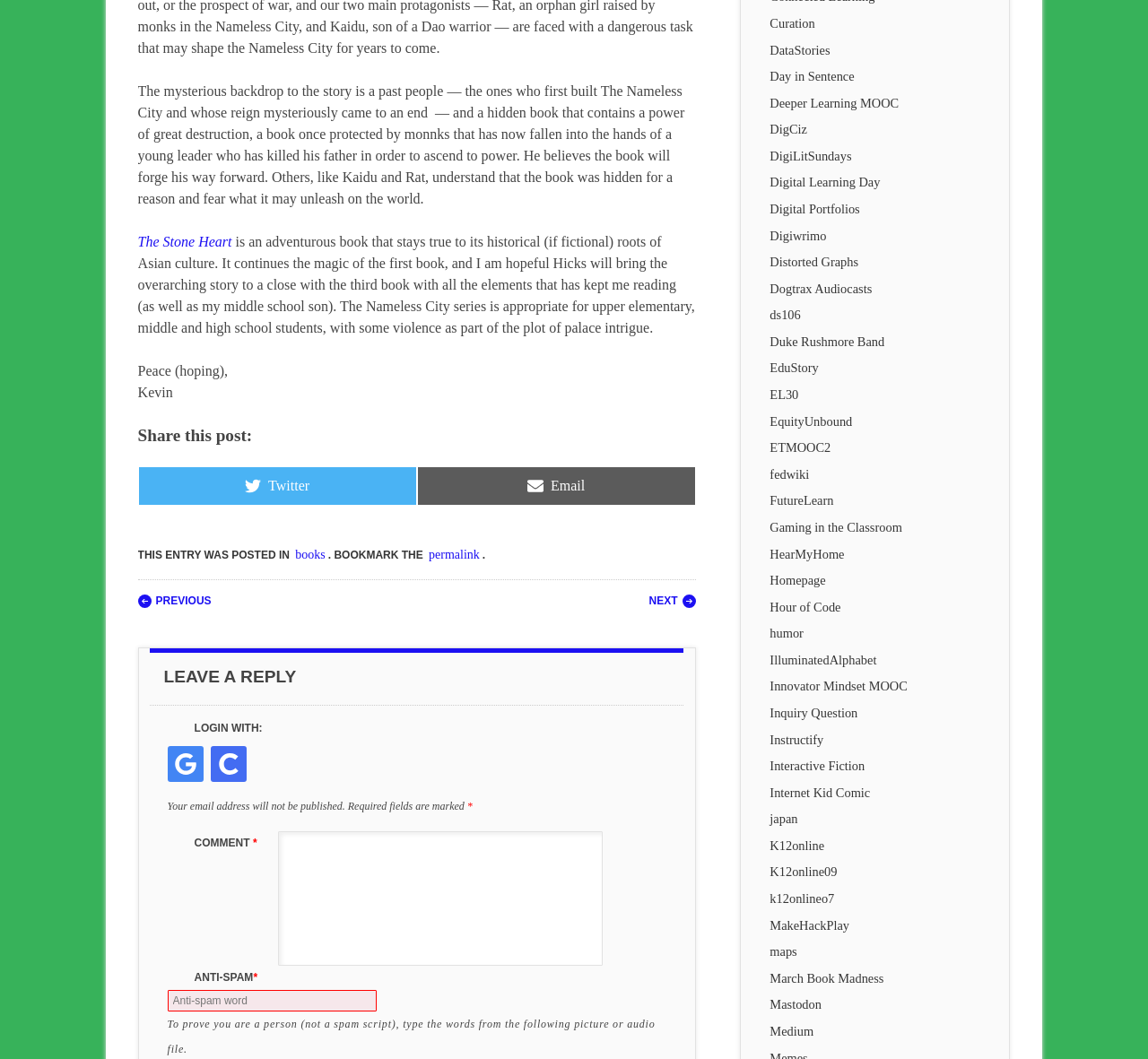Who wrote the book review?
Refer to the image and provide a detailed answer to the question.

The author of the book review can be found in the static text element with the text 'Kevin' which is located below the book review.